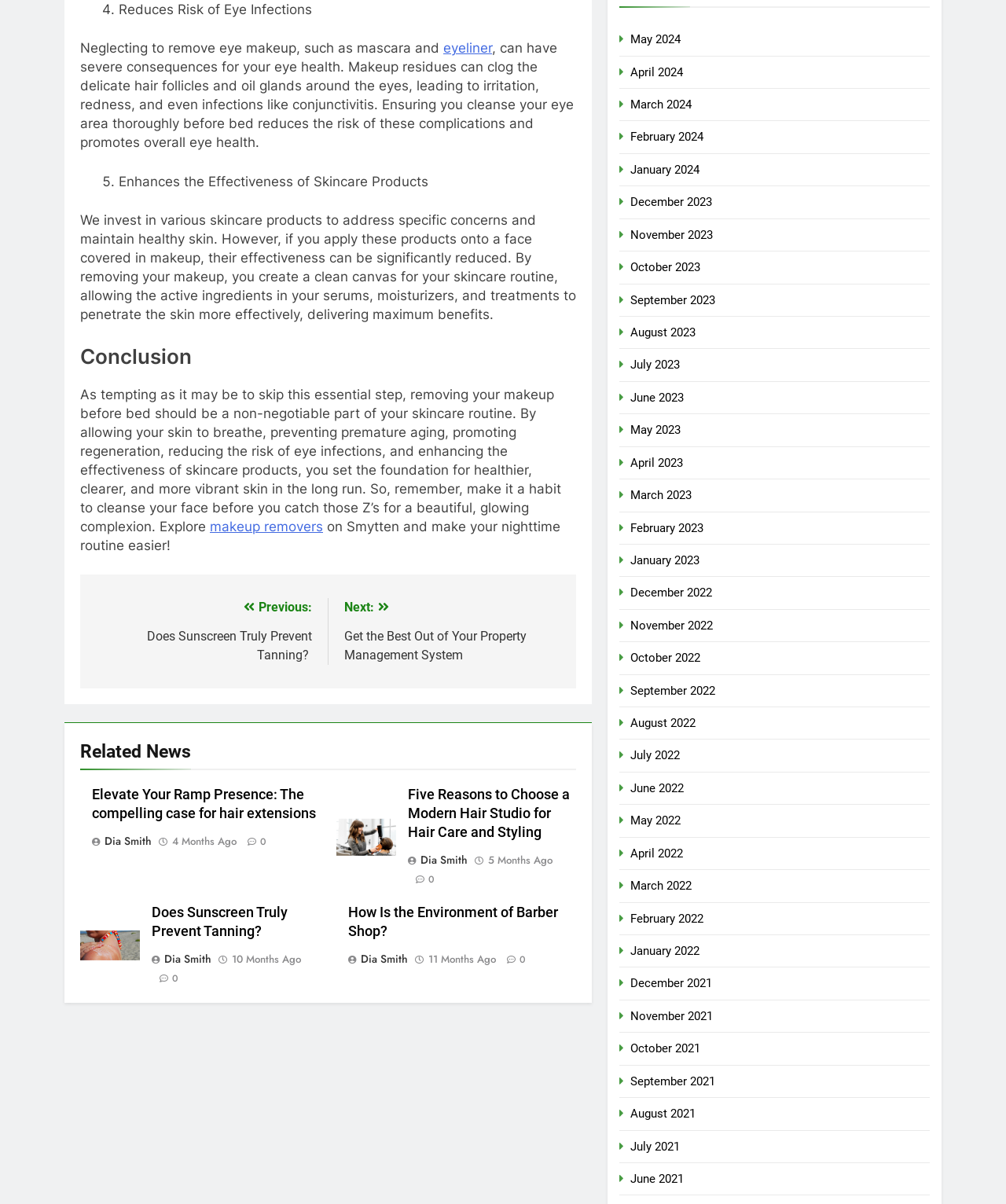What is the topic of the first related news article?
Carefully examine the image and provide a detailed answer to the question.

The first related news article is titled 'Elevate Your Ramp Presence: The compelling case for hair extensions', suggesting that the article discusses the benefits and importance of hair extensions.